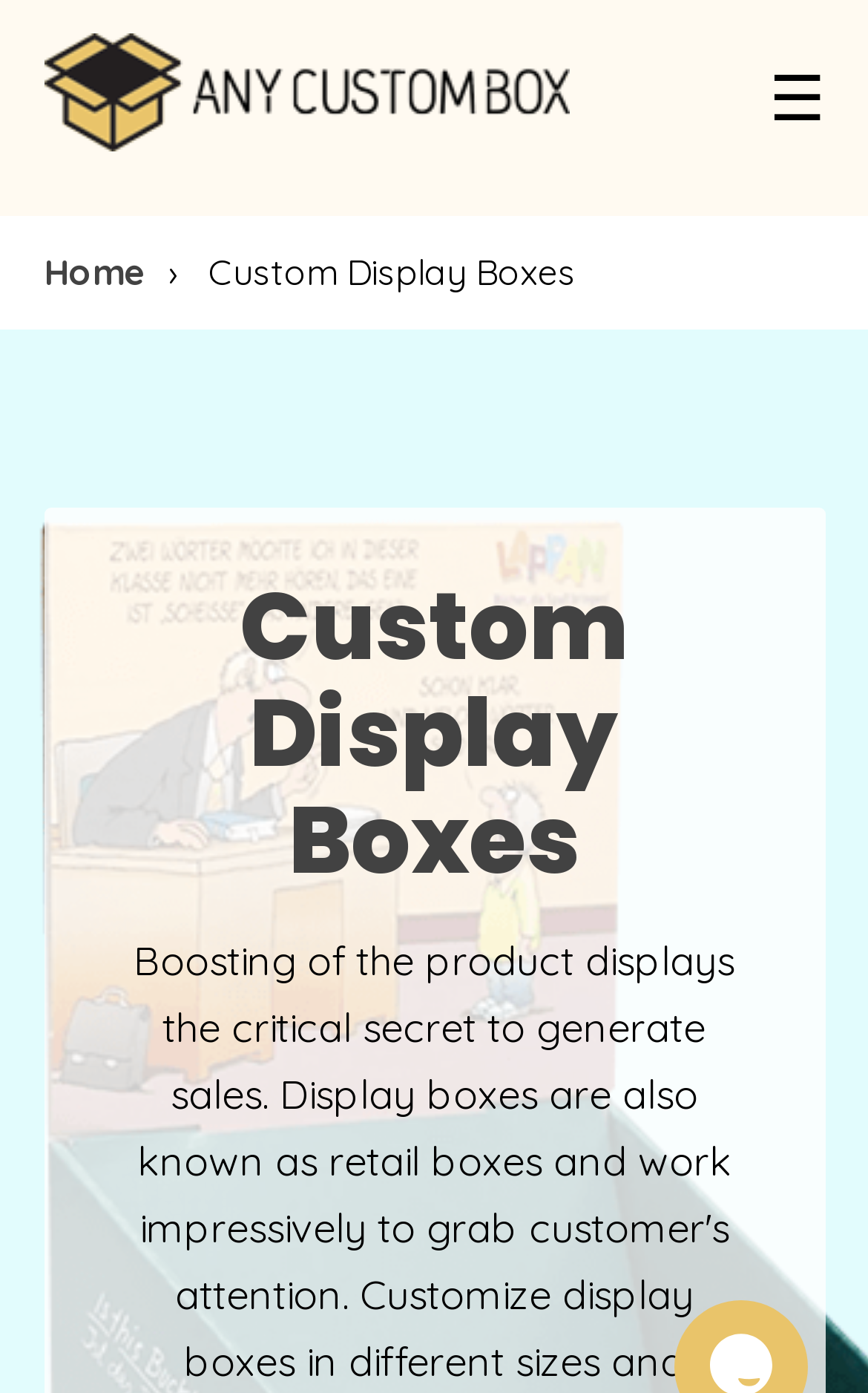What symbol is used for the menu?
Refer to the image and offer an in-depth and detailed answer to the question.

The menu symbol is located at the top-right corner of the webpage and is represented by the symbol '☰'.